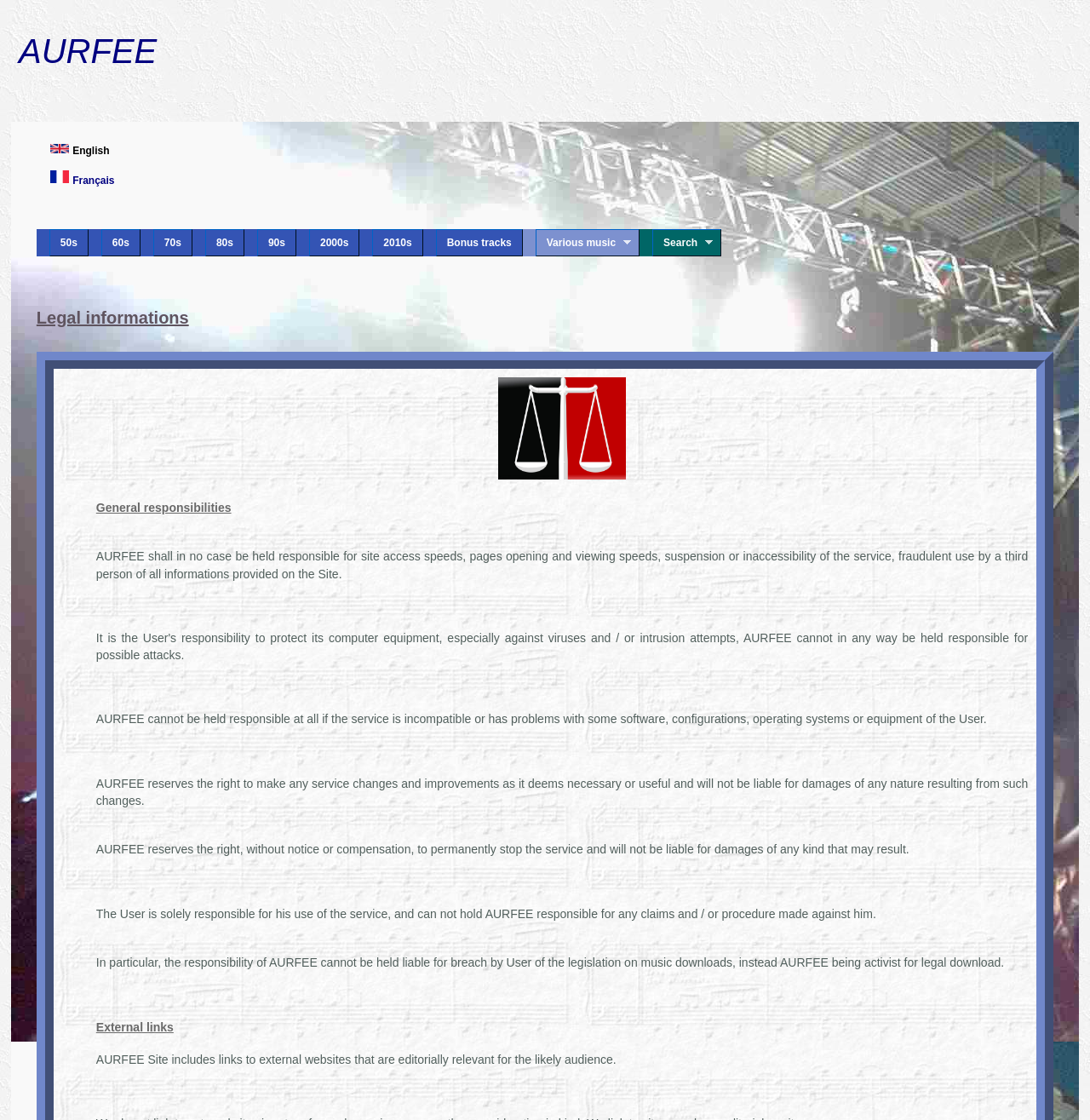For the element described, predict the bounding box coordinates as (top-left x, top-left y, bottom-right x, bottom-right y). All values should be between 0 and 1. Element description: 50s

[0.045, 0.204, 0.081, 0.229]